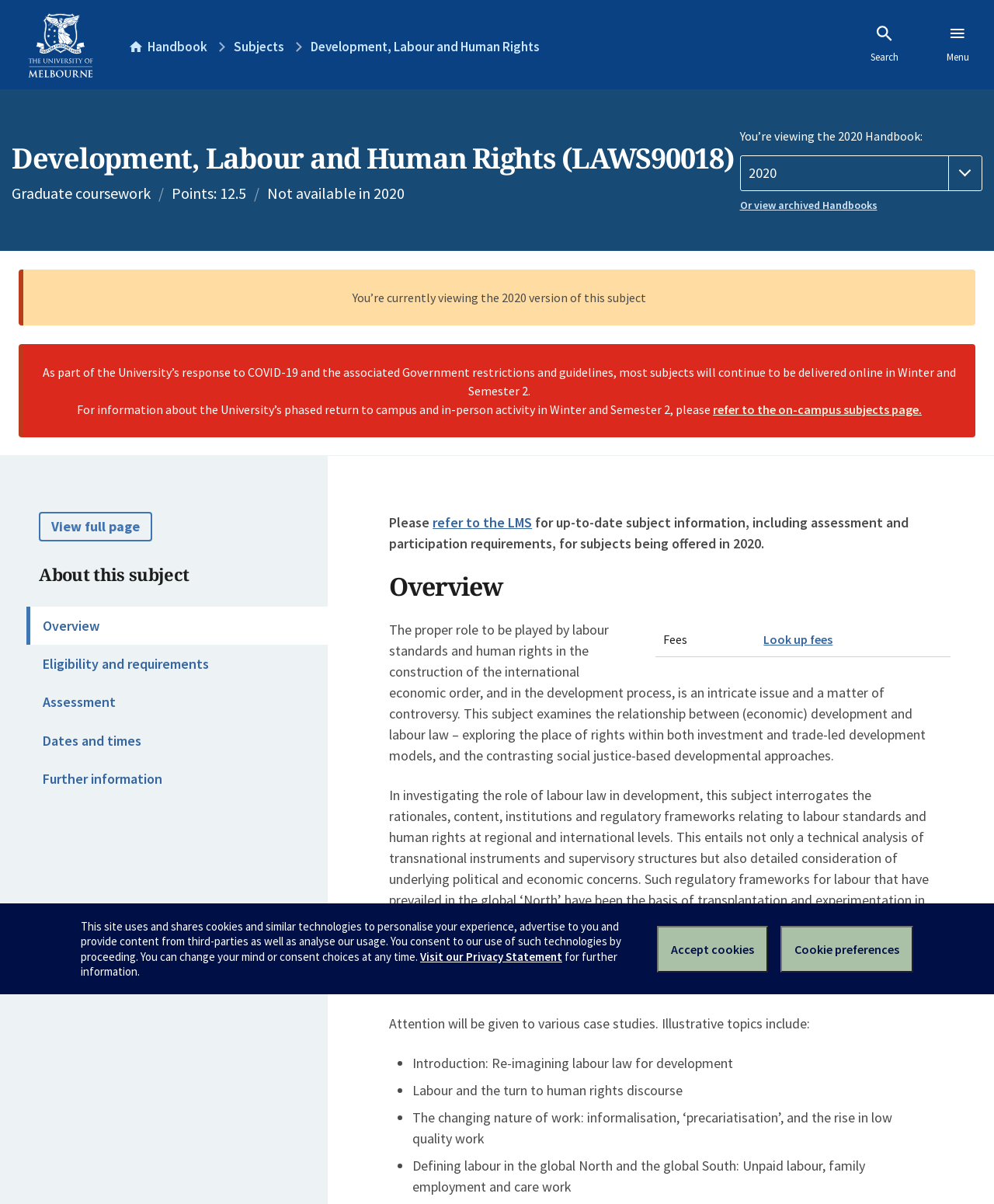Using a single word or phrase, answer the following question: 
What is the current year of the Handbook being viewed?

2020